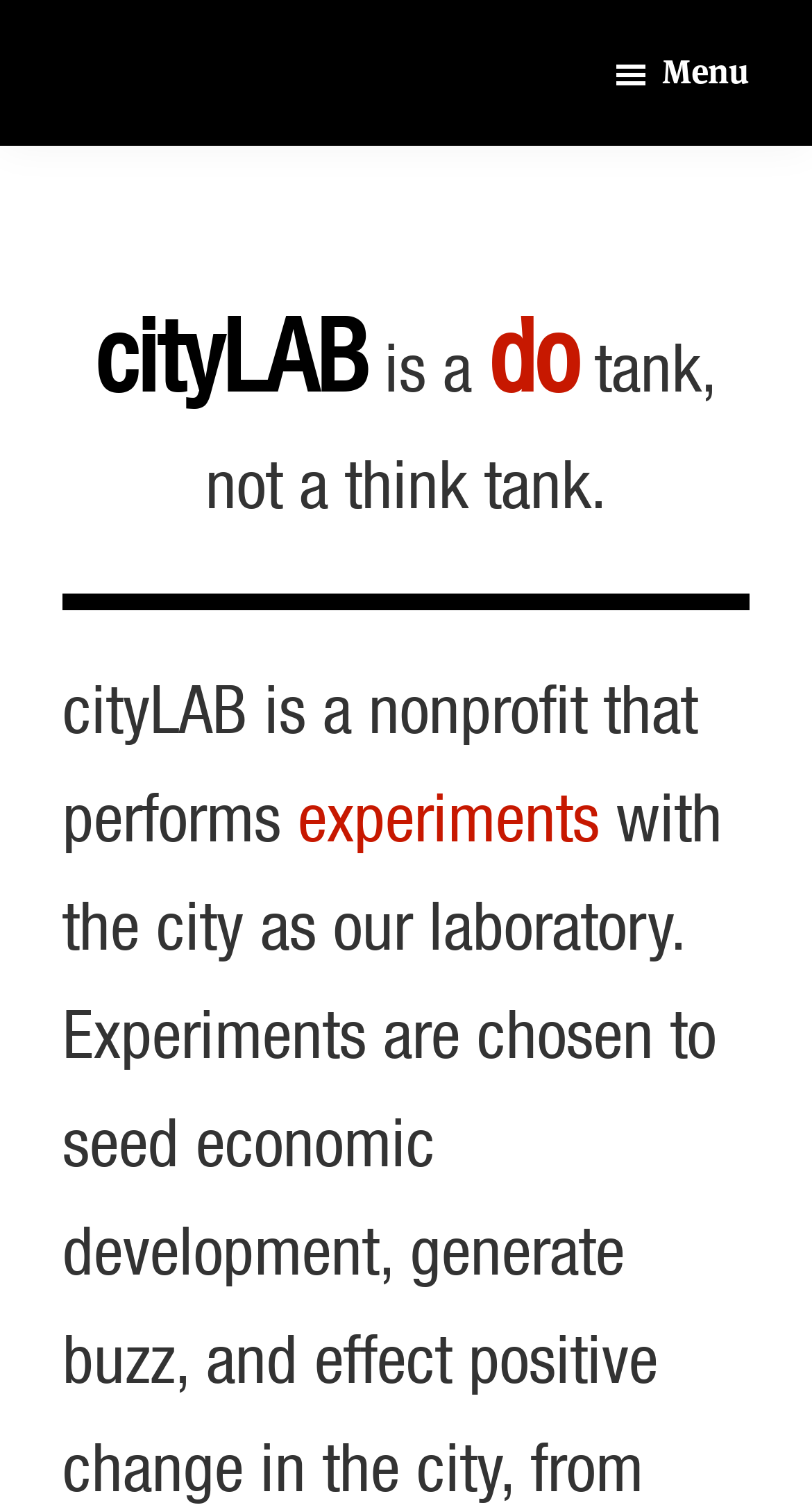Respond concisely with one word or phrase to the following query:
What is the purpose of cityLAB's experiments?

seed economic development